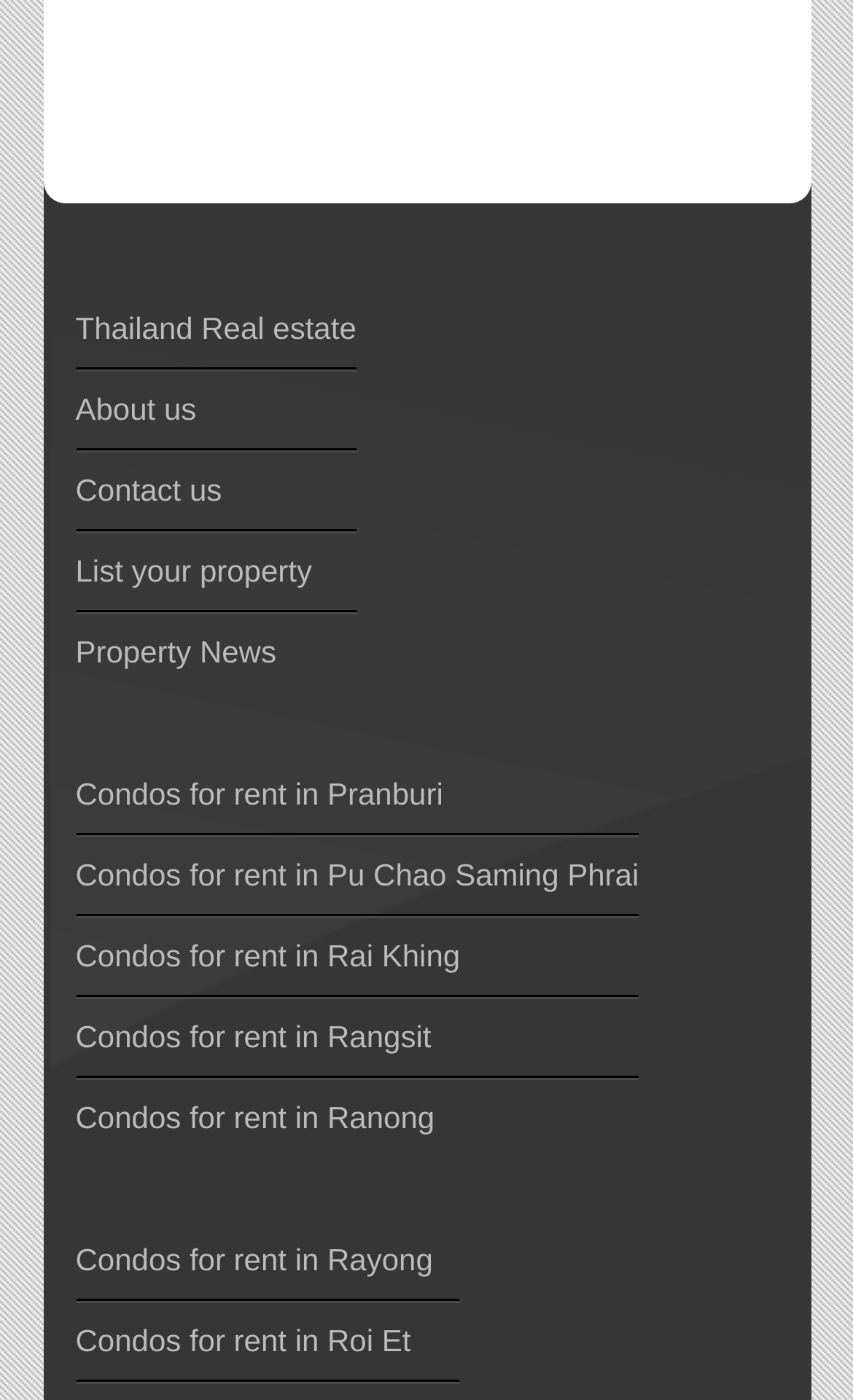What is the last location for condos for rent?
Refer to the image and respond with a one-word or short-phrase answer.

Roi Et